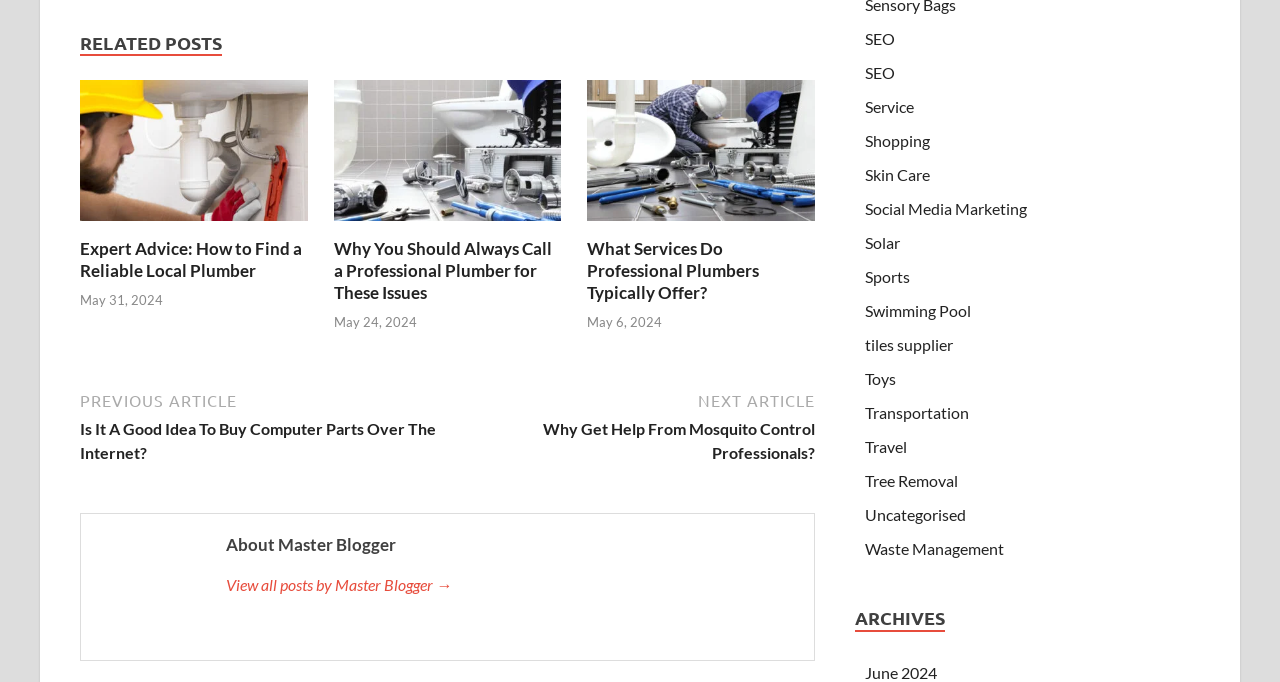What is the date of the post 'Expert Advice: How to Find a Reliable Local Plumber'?
Please answer the question as detailed as possible based on the image.

The date of the post 'Expert Advice: How to Find a Reliable Local Plumber' is May 31, 2024, which is indicated by the time element next to the post title.